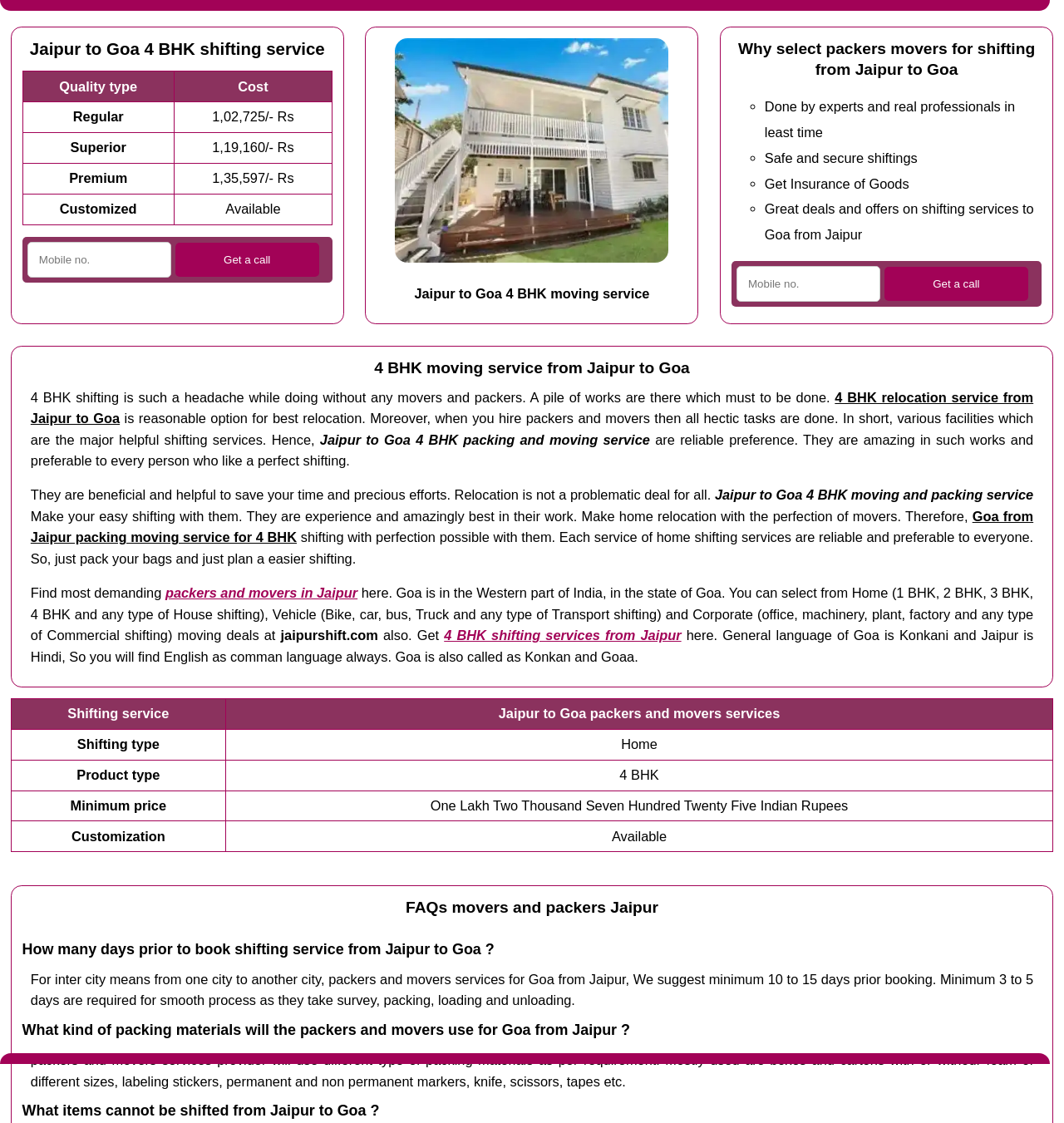Please identify the primary heading of the webpage and give its text content.

Jaipur to Goa 4 BHK shifting service